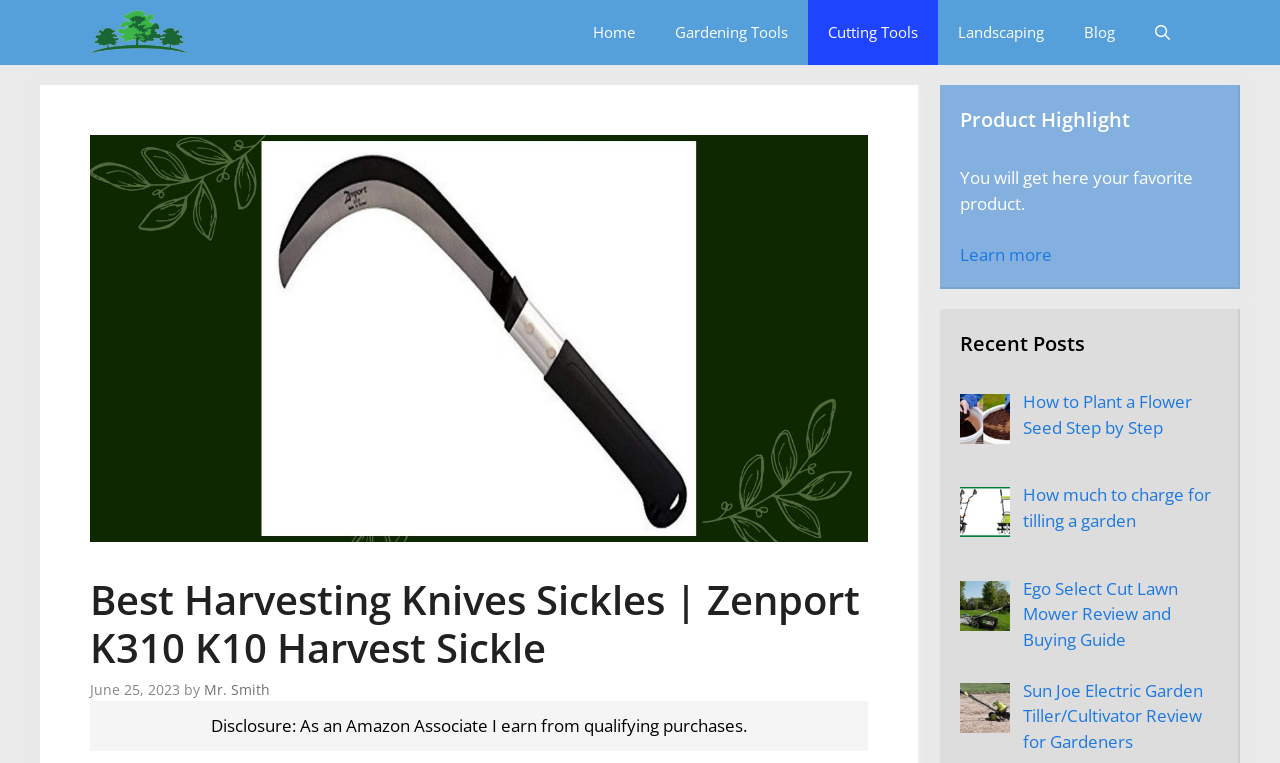Find the primary header on the webpage and provide its text.

Best Harvesting Knives Sickles | Zenport K310 K10 Harvest Sickle